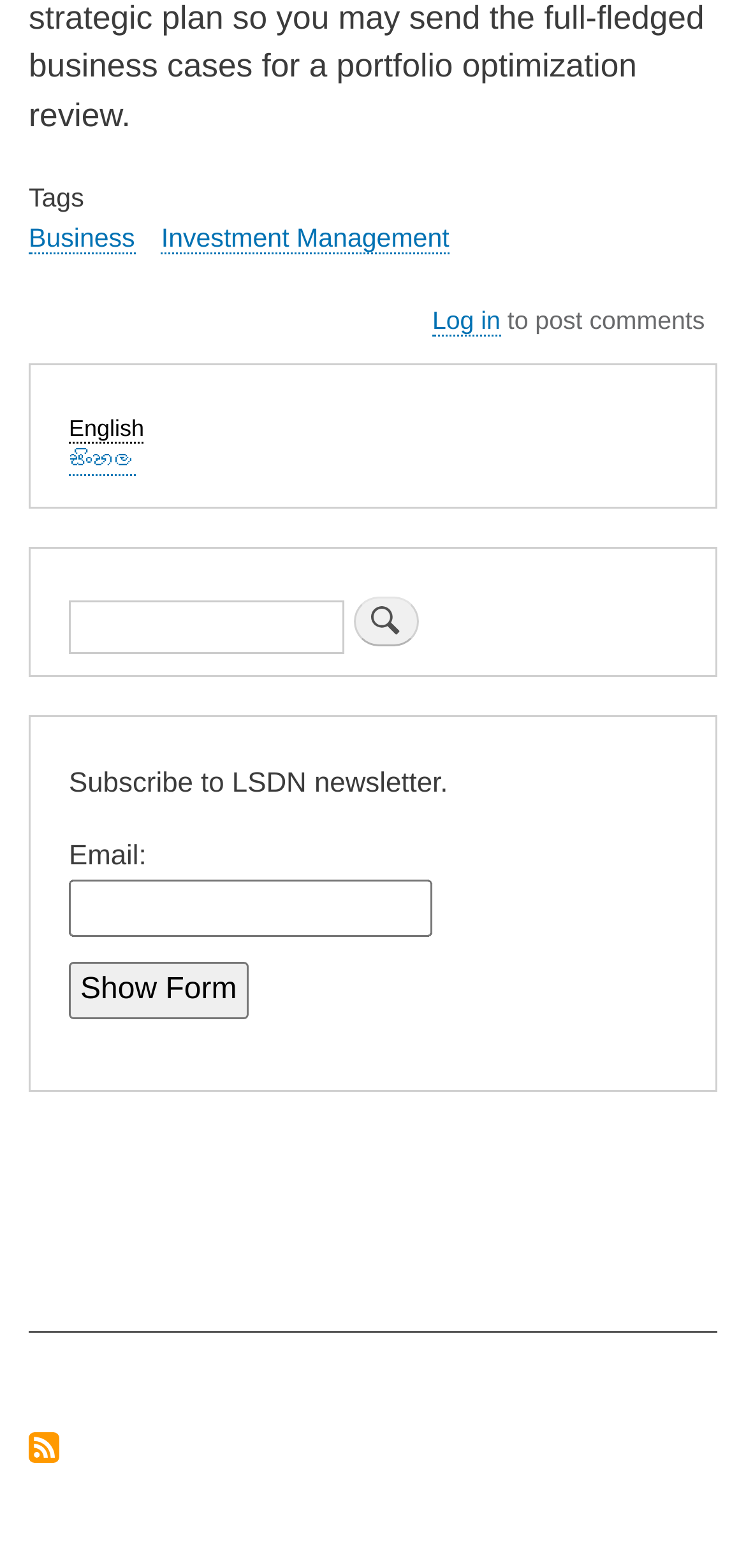Locate the bounding box coordinates of the element that should be clicked to execute the following instruction: "Subscribe to LSDN newsletter".

[0.092, 0.613, 0.333, 0.65]